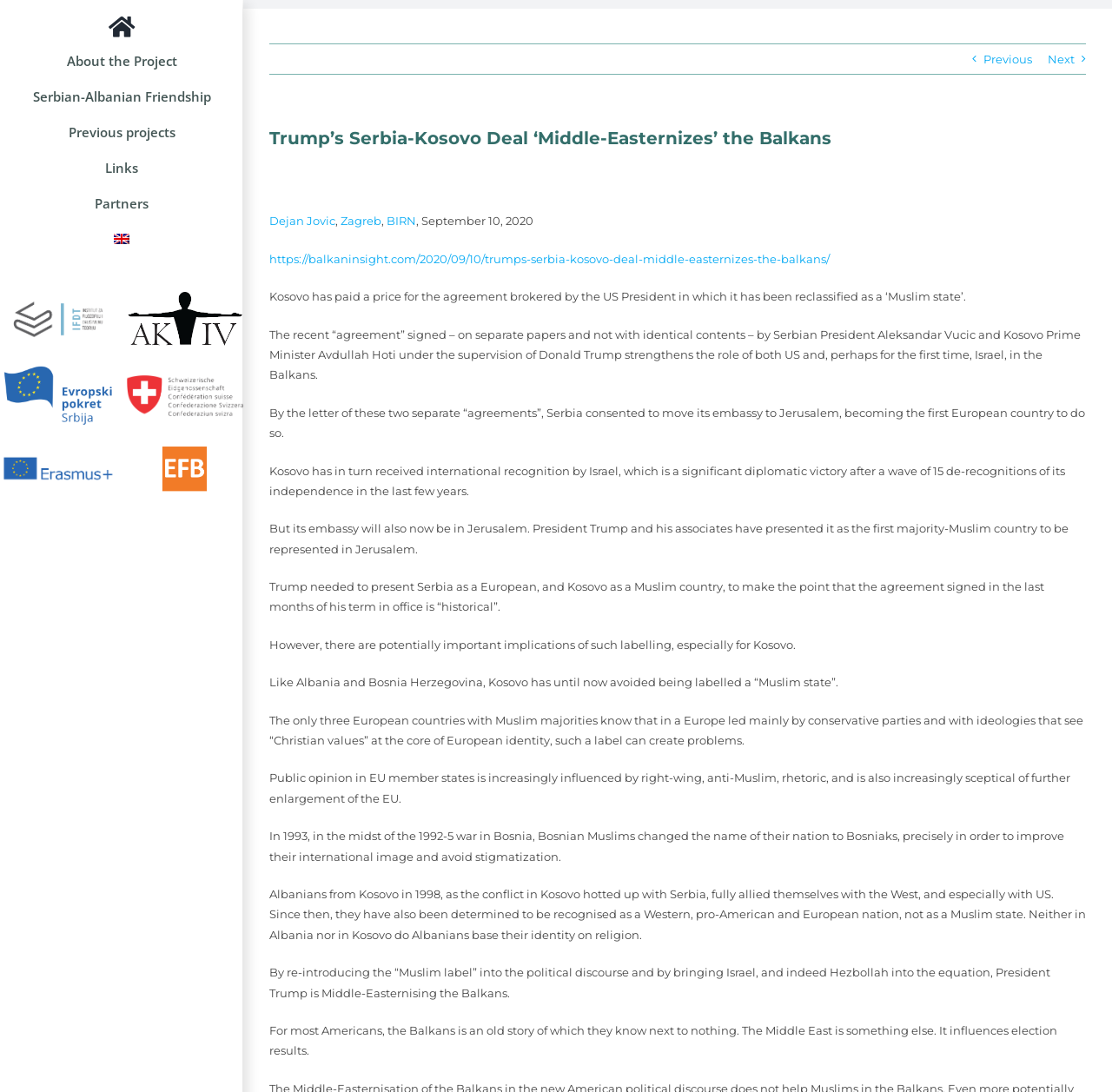Identify the bounding box for the given UI element using the description provided. Coordinates should be in the format (top-left x, top-left y, bottom-right x, bottom-right y) and must be between 0 and 1. Here is the description: About the Project

[0.0, 0.04, 0.219, 0.072]